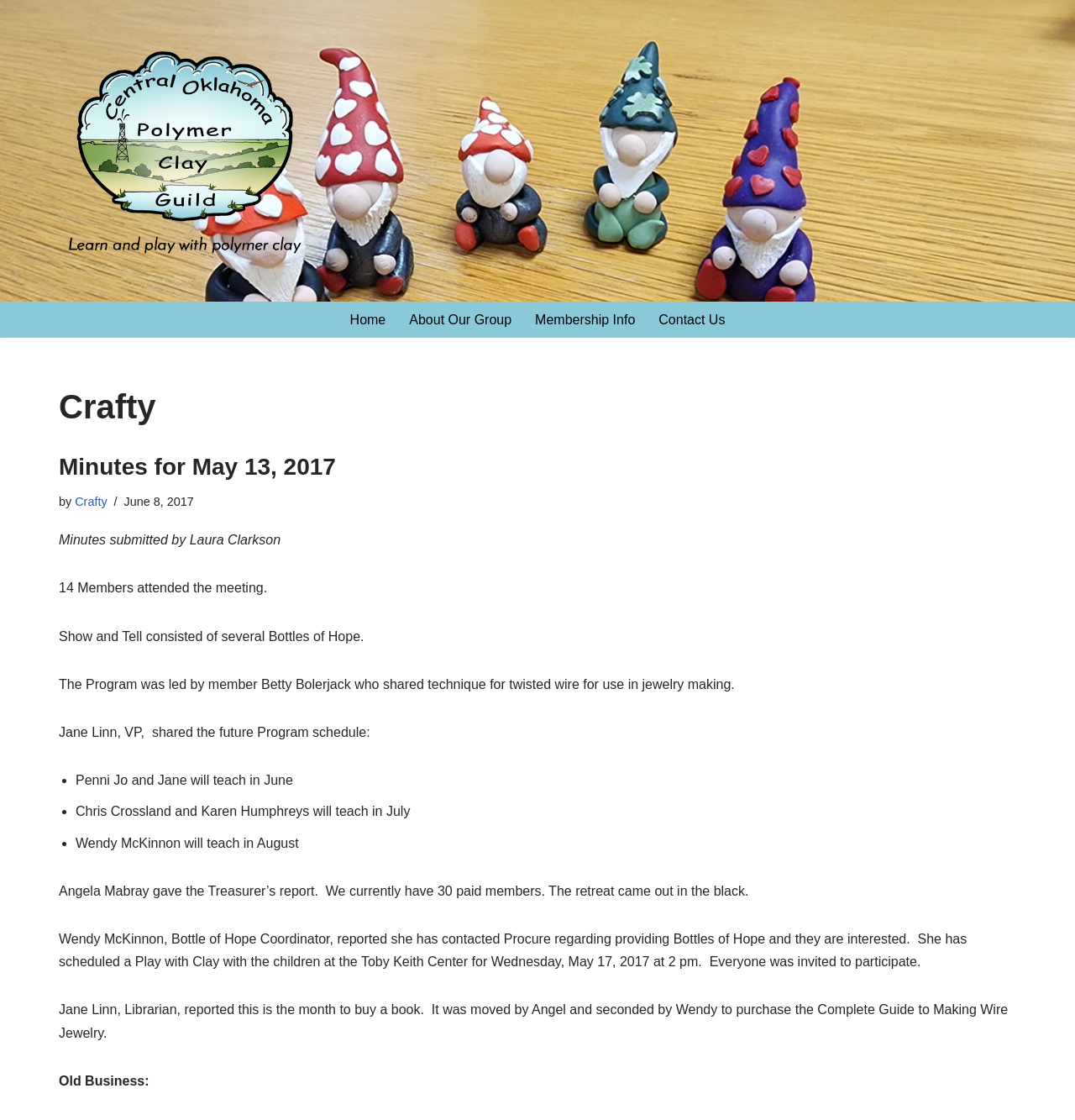Locate the coordinates of the bounding box for the clickable region that fulfills this instruction: "Read Minutes for May 13, 2017".

[0.055, 0.402, 0.945, 0.431]